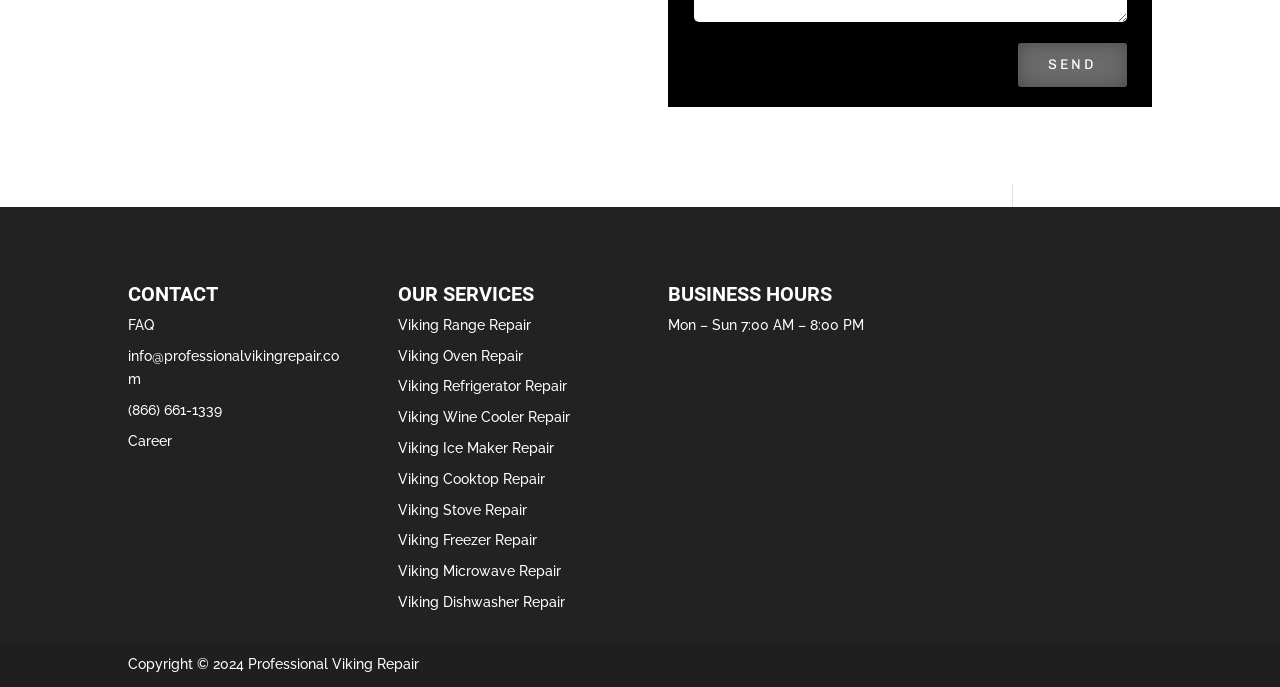Refer to the image and provide an in-depth answer to the question:
What is the contact email of Professional Viking Repair?

I found the contact email information under the 'CONTACT' heading, which is located at the top left of the webpage. The link 'info@professionalvikingrepair.com' provides the contact email.